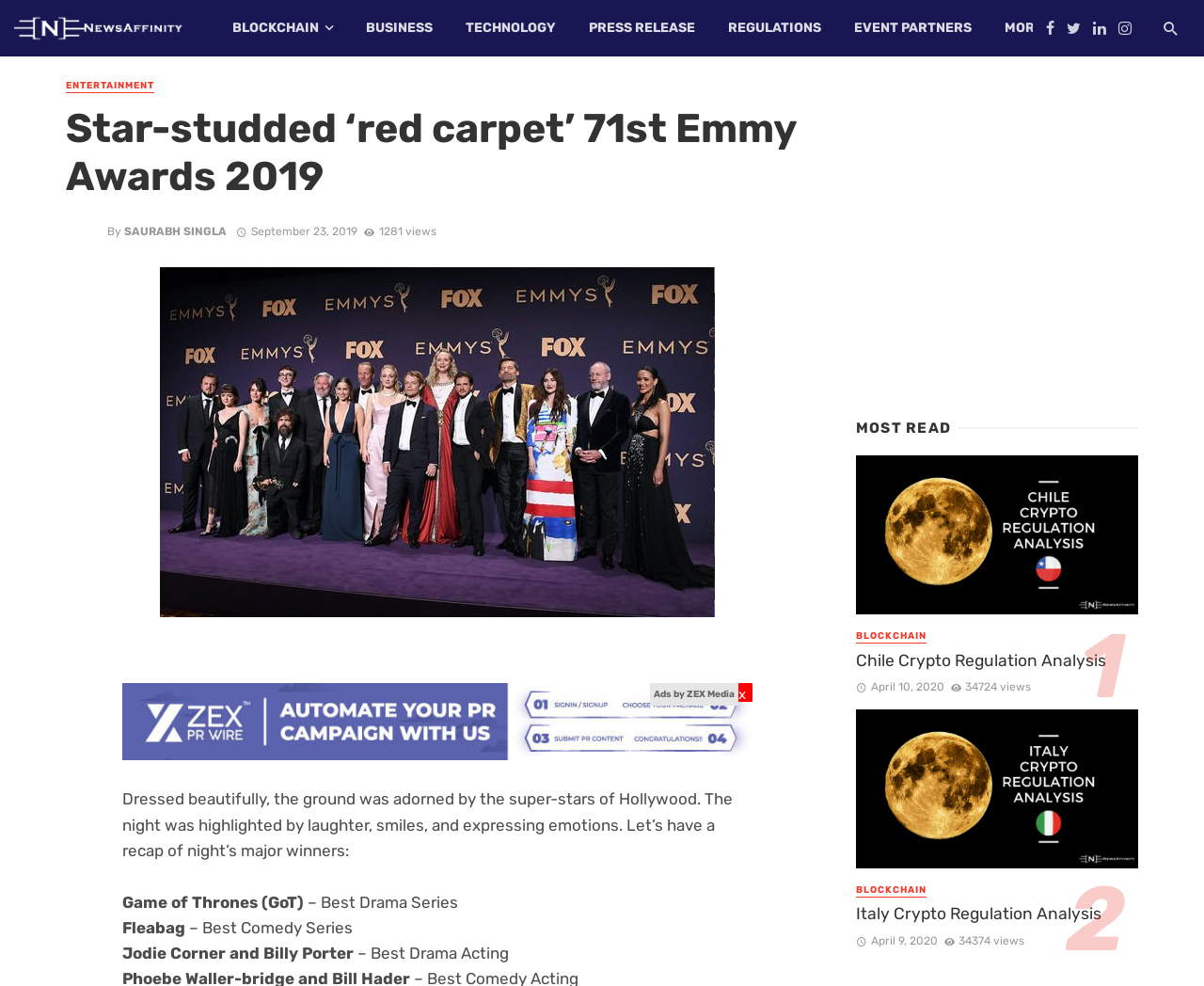Identify the bounding box coordinates for the UI element that matches this description: "parent_node: Ads by ZEX Media".

[0.102, 0.721, 0.625, 0.74]